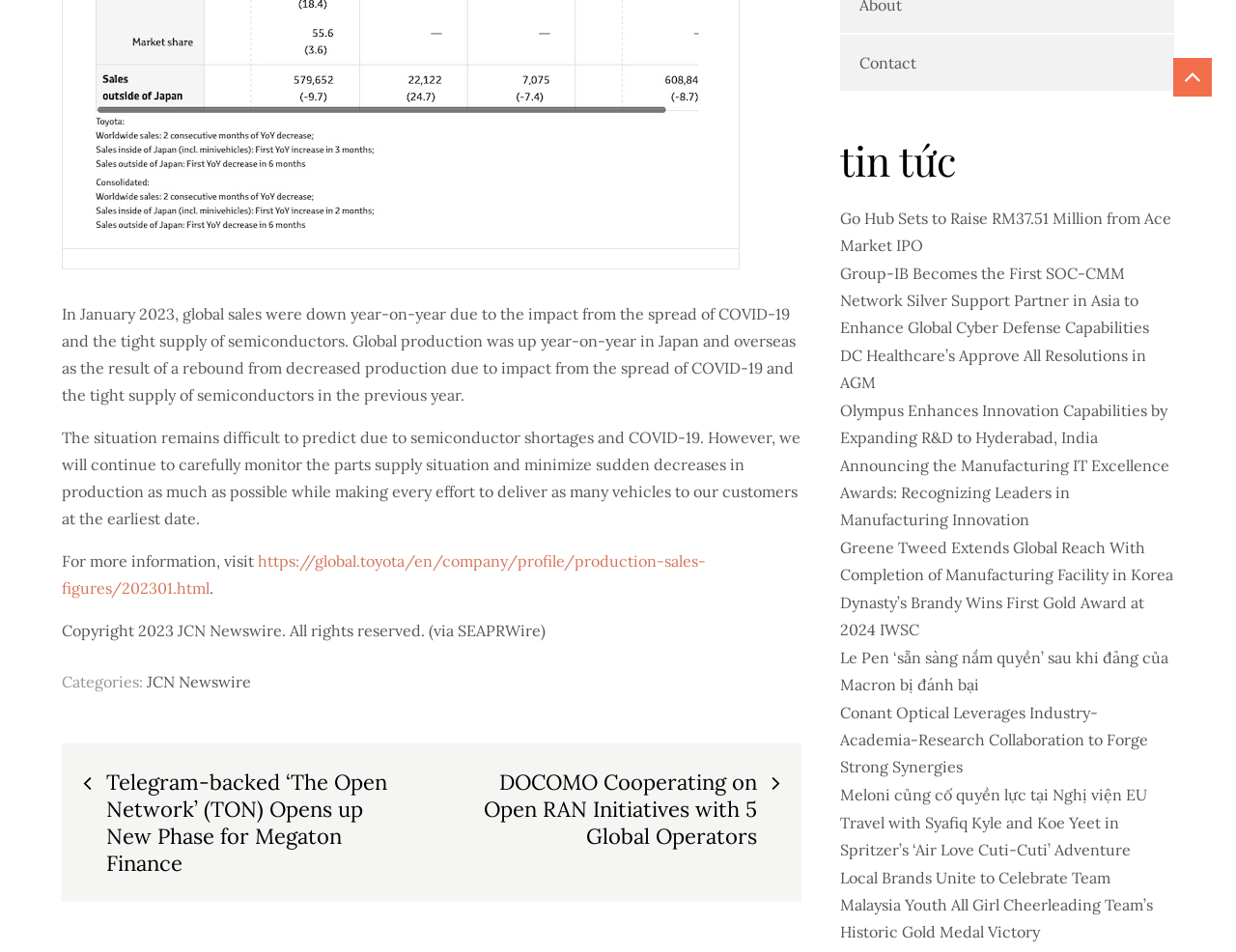Provide the bounding box coordinates of the UI element this sentence describes: "JCN Newswire".

[0.119, 0.705, 0.203, 0.726]